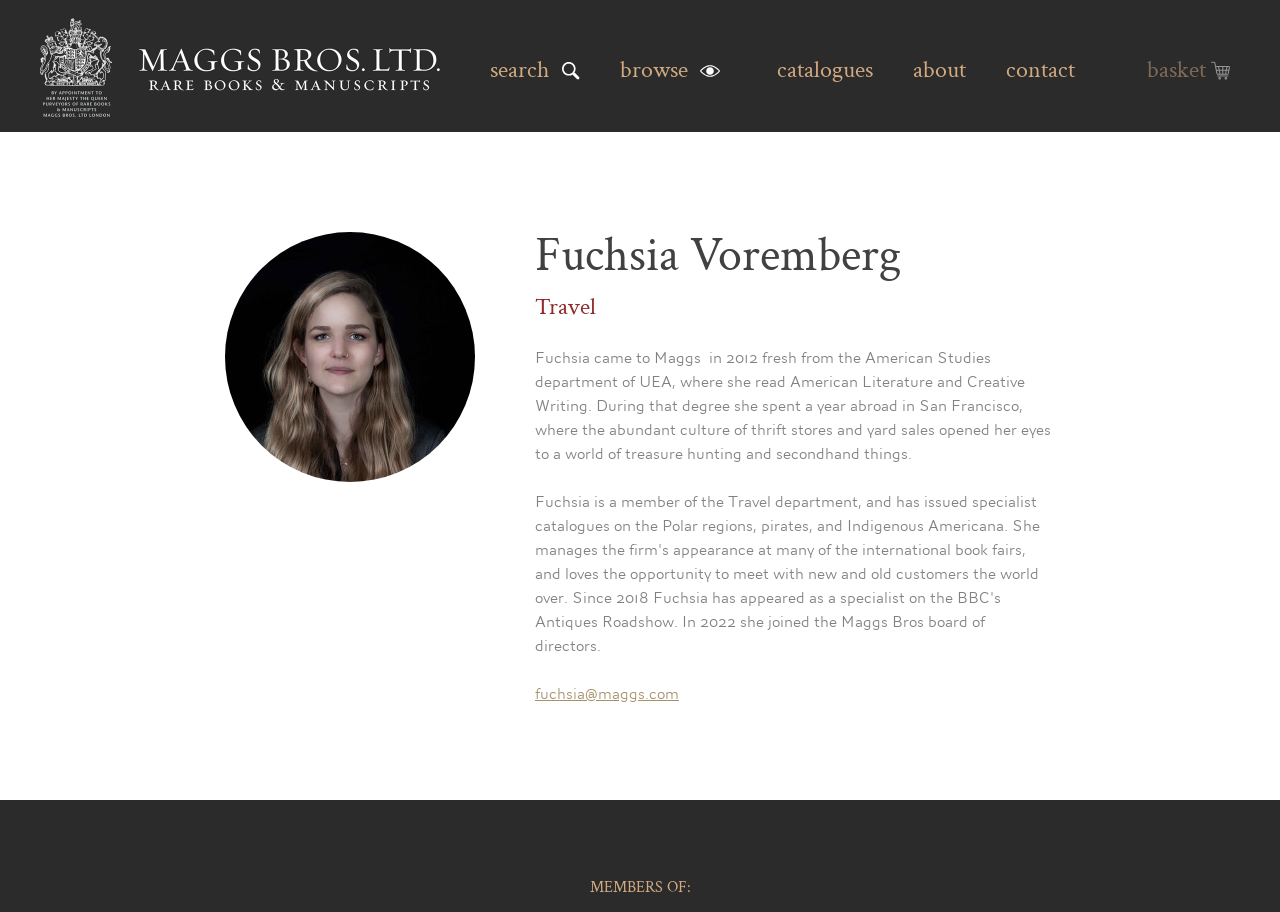What is the topic of Fuchsia's degree?
Refer to the image and provide a one-word or short phrase answer.

American Literature and Creative Writing